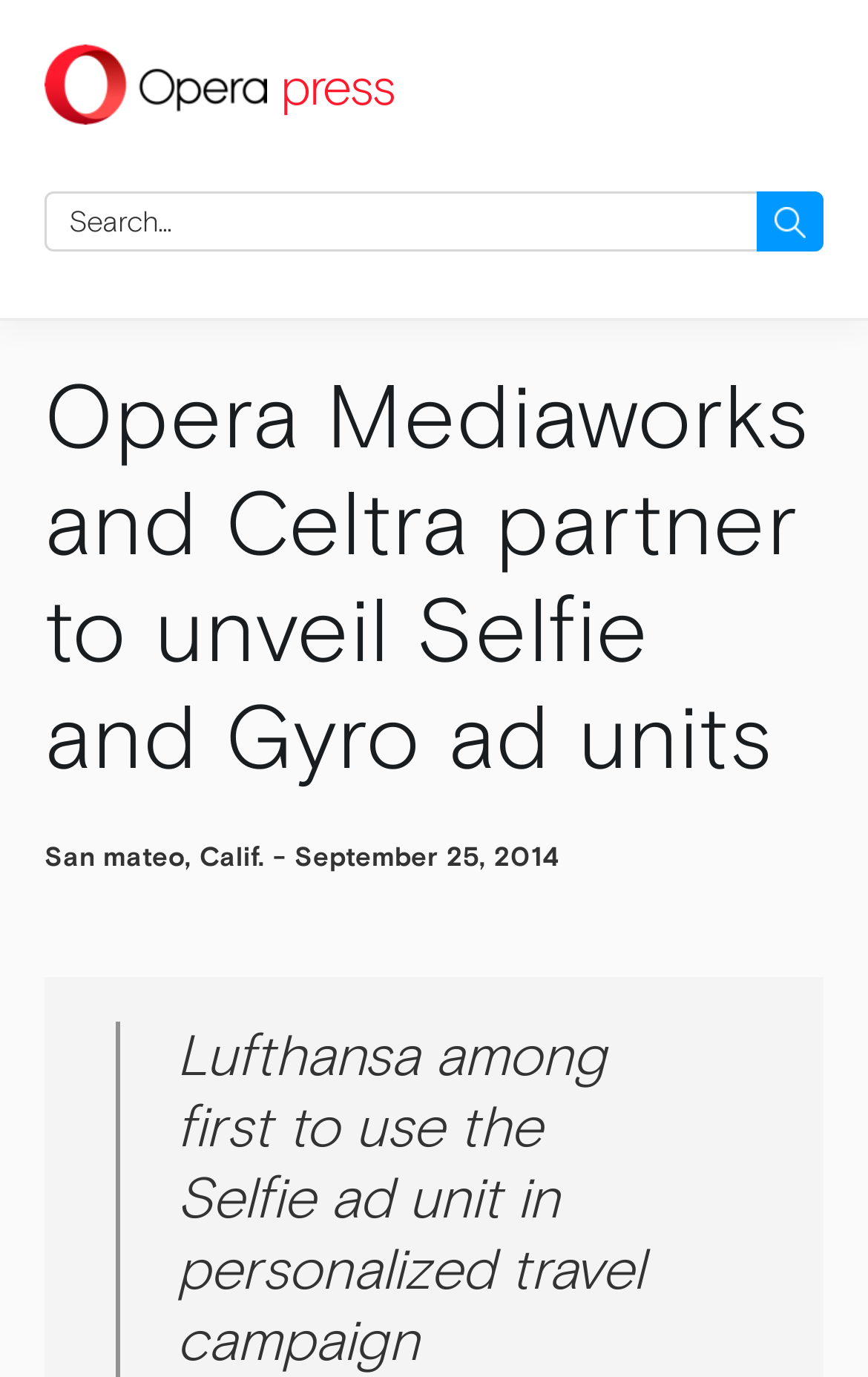What type of ad units are being unveiled?
With the help of the image, please provide a detailed response to the question.

The heading 'Opera Mediaworks and Celtra partner to unveil Selfie and Gyro ad units' mentions that the two companies are partnering to unveil Selfie and Gyro ad units.